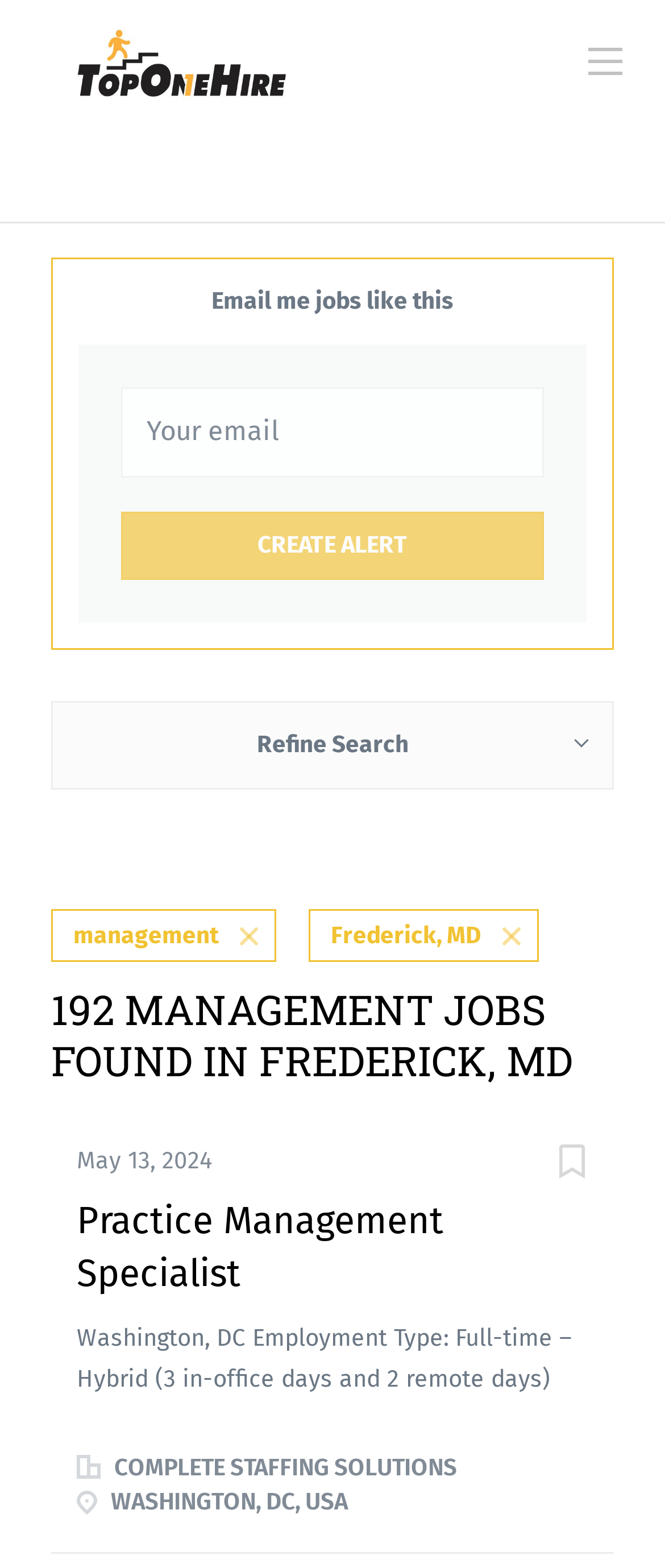Find the headline of the webpage and generate its text content.

192 MANAGEMENT JOBS FOUND IN FREDERICK, MD